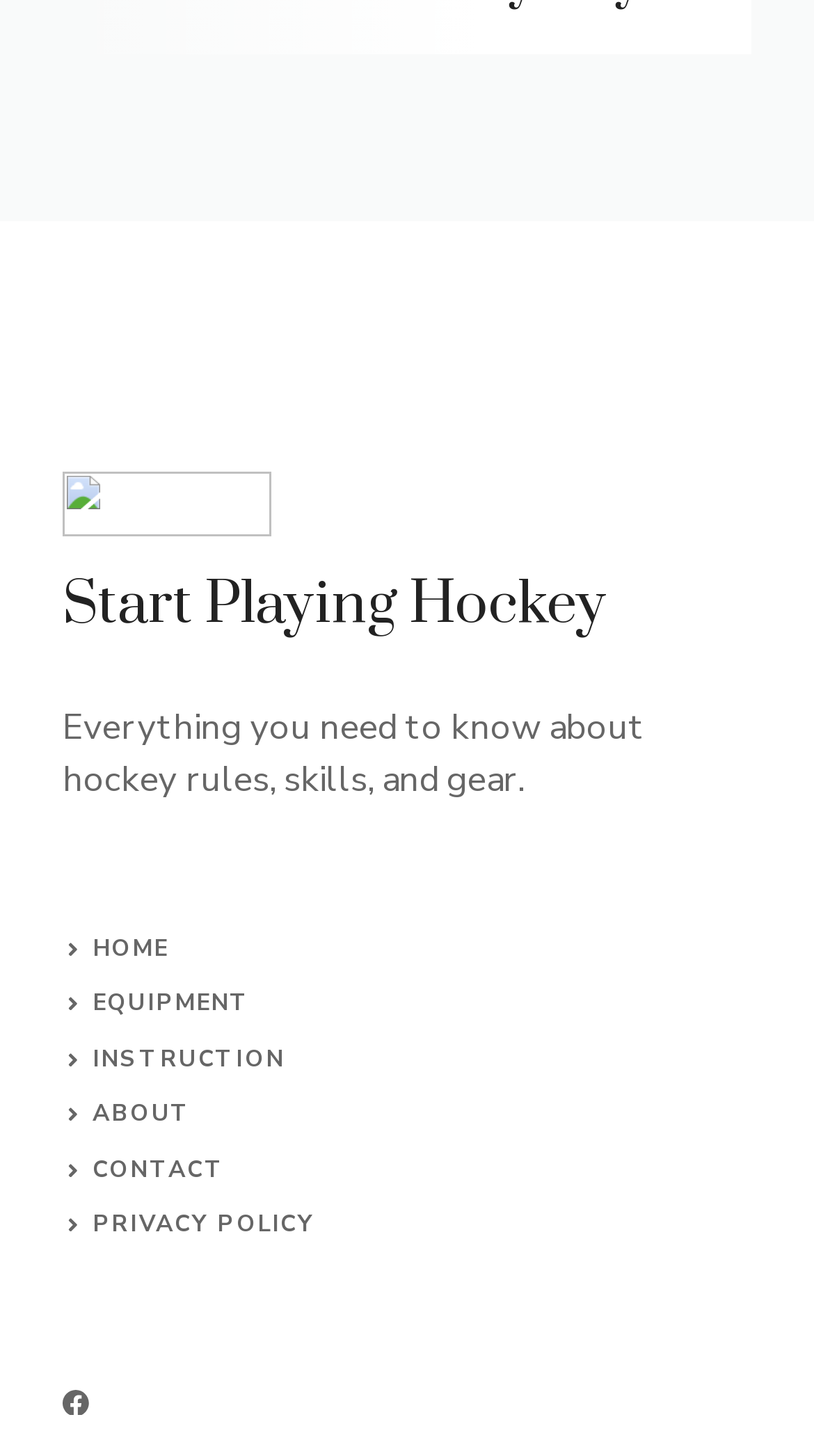What is the position of the 'CONTACT' link?
Look at the screenshot and give a one-word or phrase answer.

Fifth